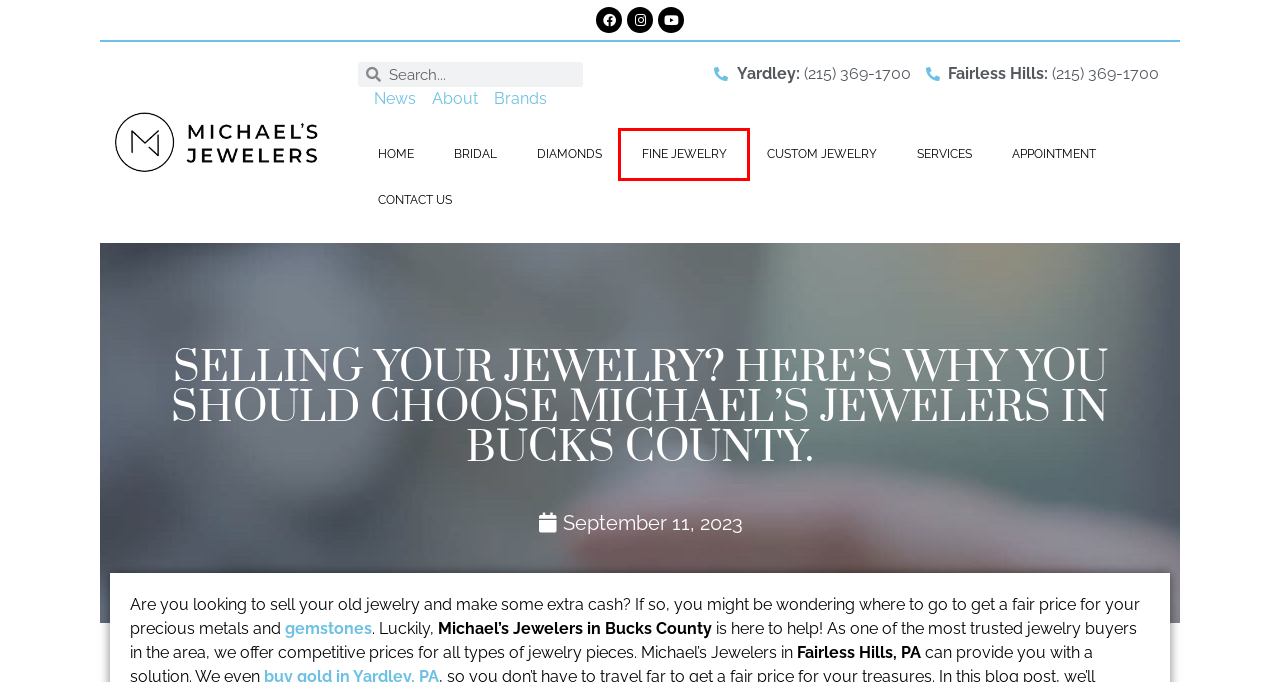Look at the screenshot of a webpage with a red bounding box and select the webpage description that best corresponds to the new page after clicking the element in the red box. Here are the options:
A. Buy Natural Diamonds in Yardley, PA - Michaels Jewelers
B. Buy Fine Jewelry in Yardley, PA – Michael’s Jewelers
C. Jewelry Appraisal | Yardley, PA | Michael’s Jewelers
D. September 11, 2023 - Michaels Jewelers
E. Buy Diamonds: Loose, Rings, Earrings in Yardley, PA
F. Appointments | Bucks County, PA | Michael’s Jewelers
G. Buy Bridal Jewelry in Yardley, PA – Michael’s Jewelers
H. Our Brands - Michaels Jewelers

B